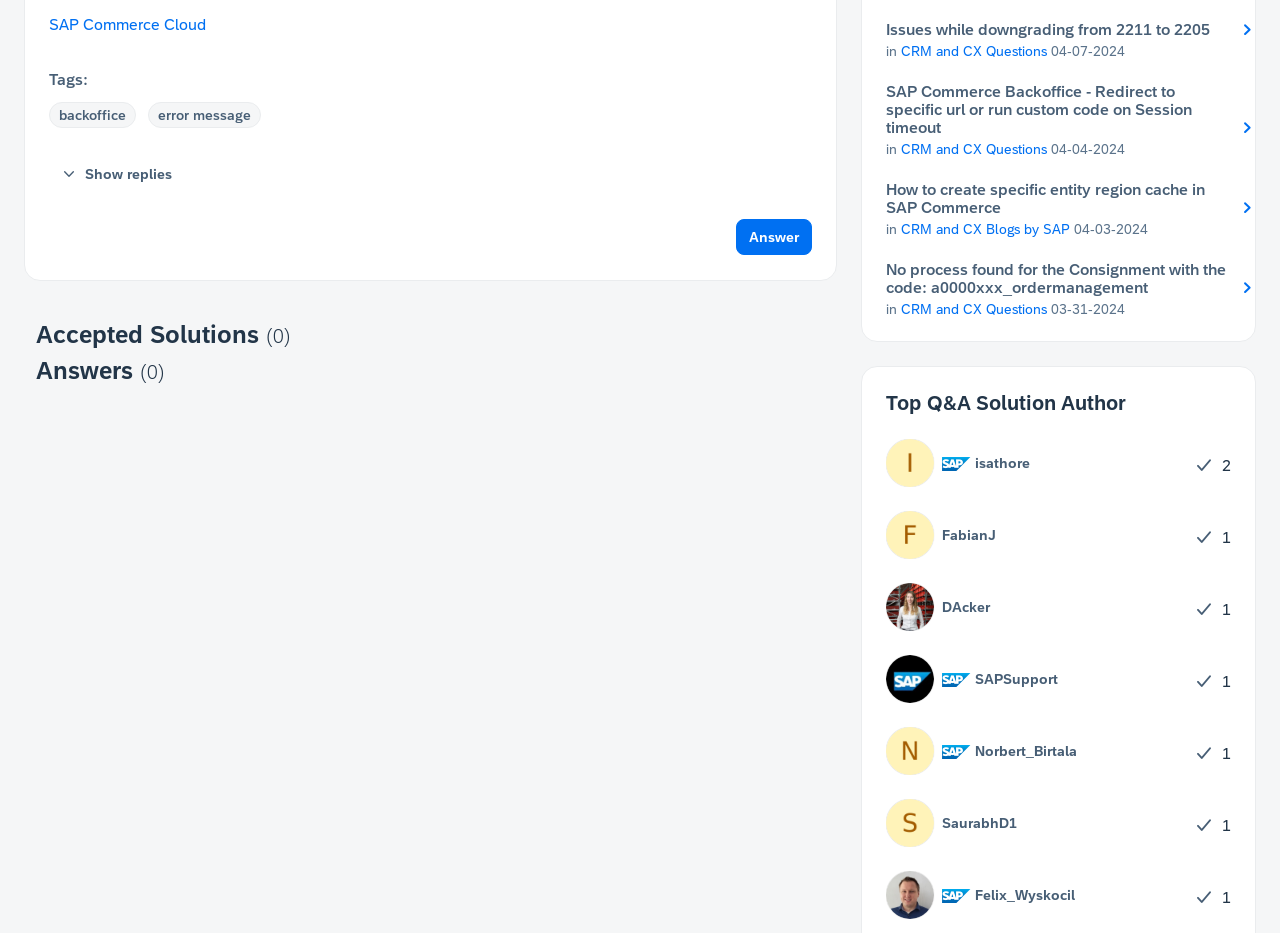Using the format (top-left x, top-left y, bottom-right x, bottom-right y), provide the bounding box coordinates for the described UI element. All values should be floating point numbers between 0 and 1: error message

[0.116, 0.109, 0.204, 0.137]